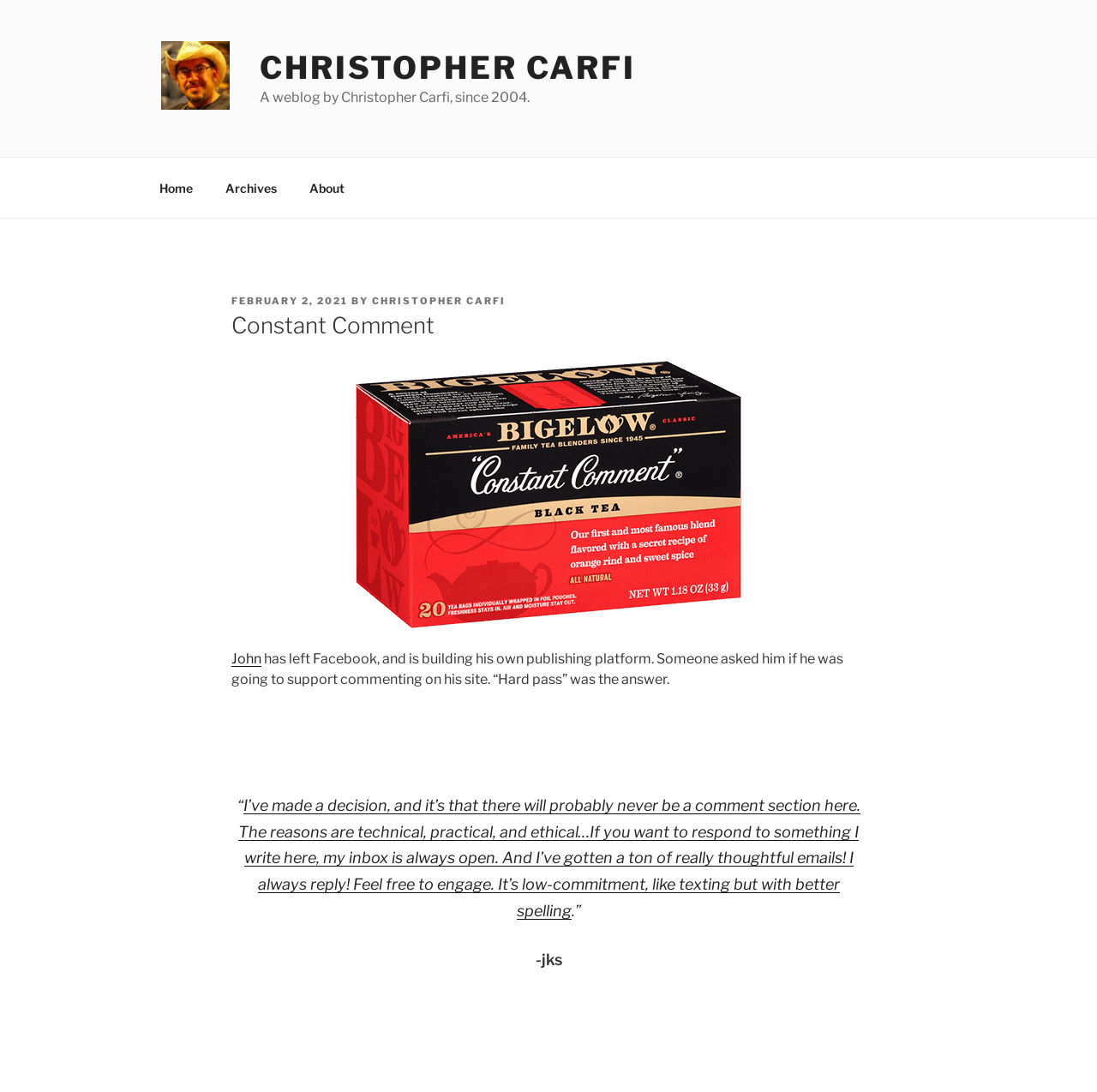What is the name of the weblog?
Answer with a single word or short phrase according to what you see in the image.

Constant Comment